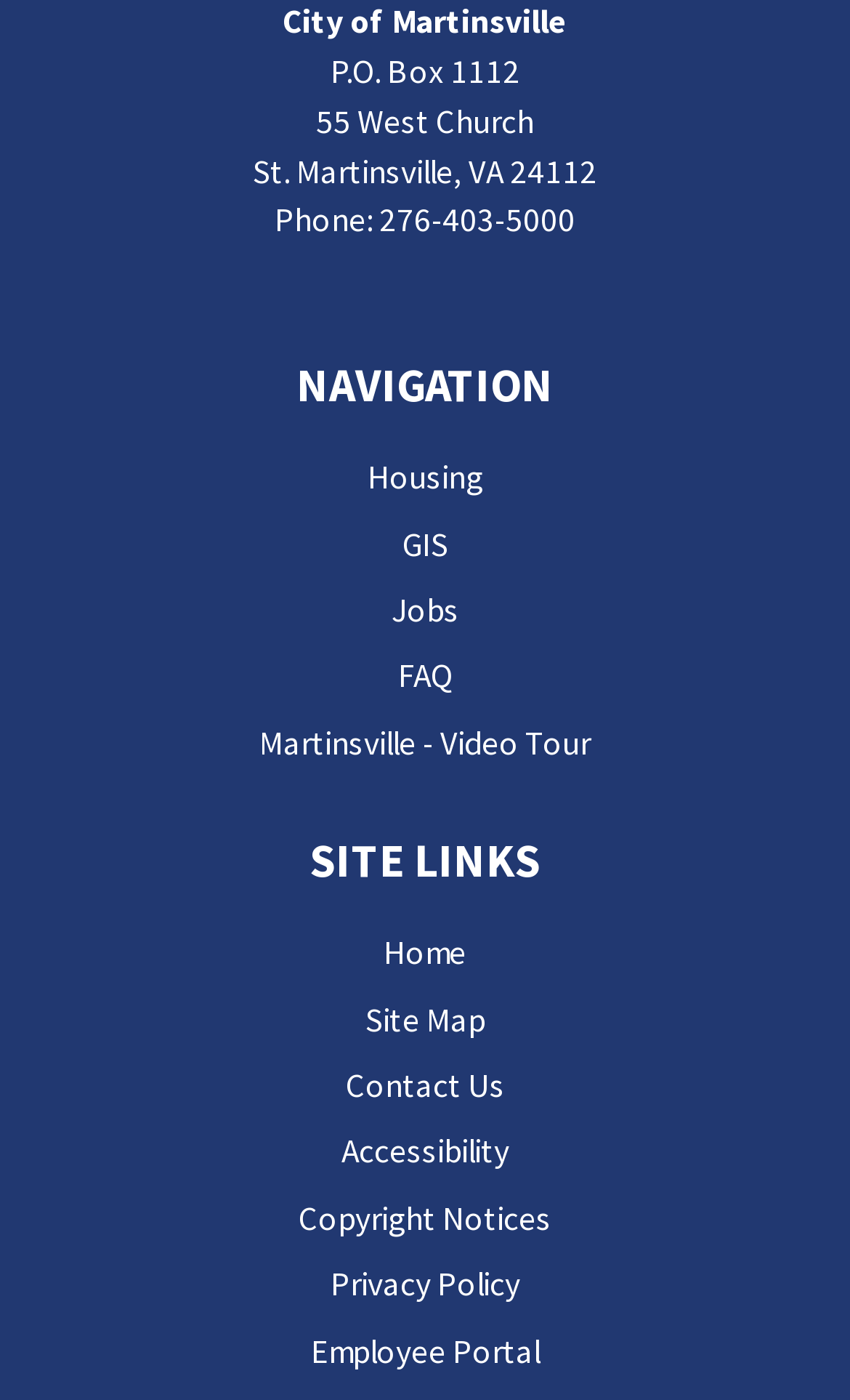Determine the bounding box coordinates for the UI element matching this description: "Worthy Christian Cartoons".

None